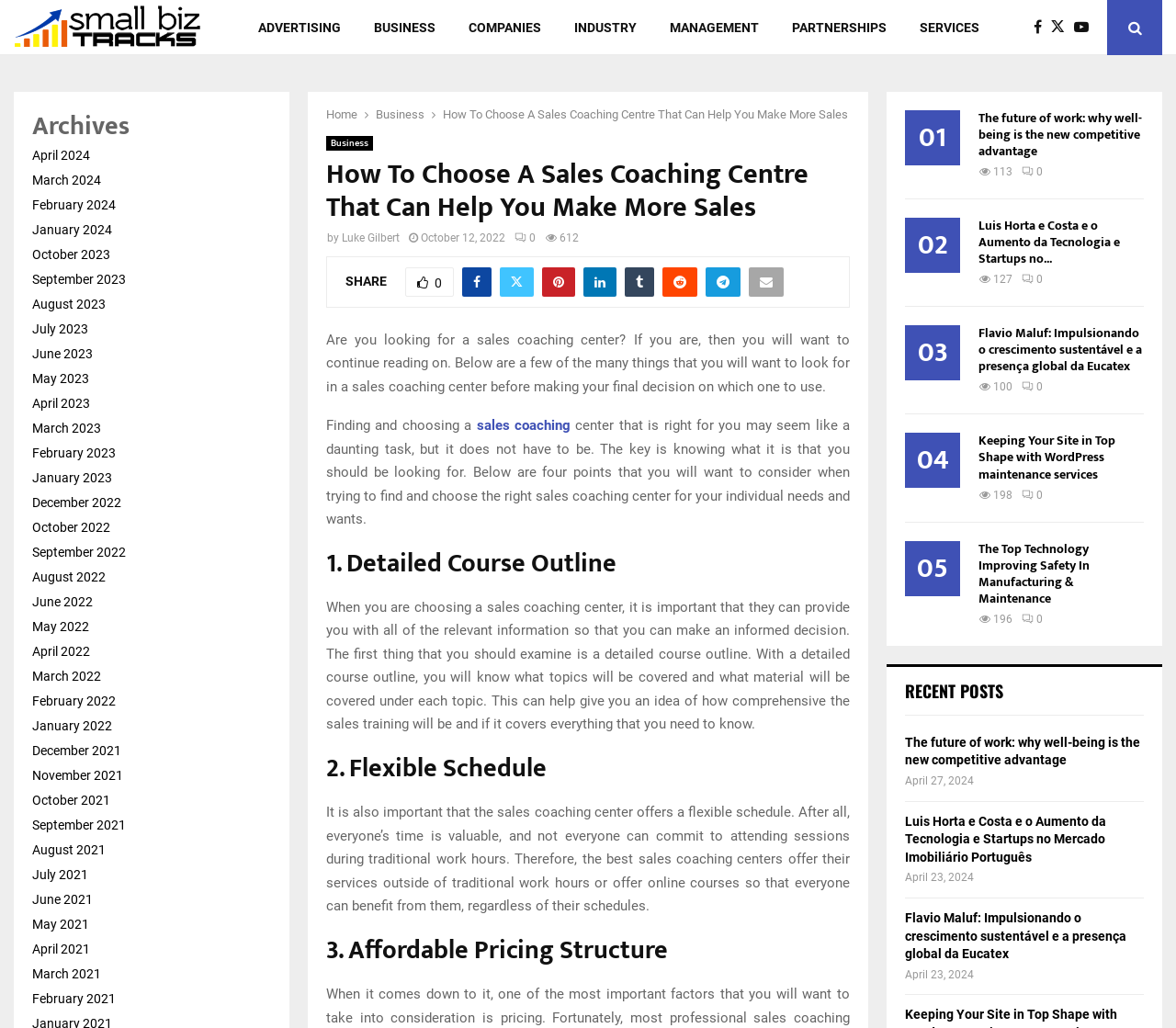Locate the bounding box coordinates of the element's region that should be clicked to carry out the following instruction: "Check the 'Archives' section". The coordinates need to be four float numbers between 0 and 1, i.e., [left, top, right, bottom].

[0.027, 0.107, 0.23, 0.14]